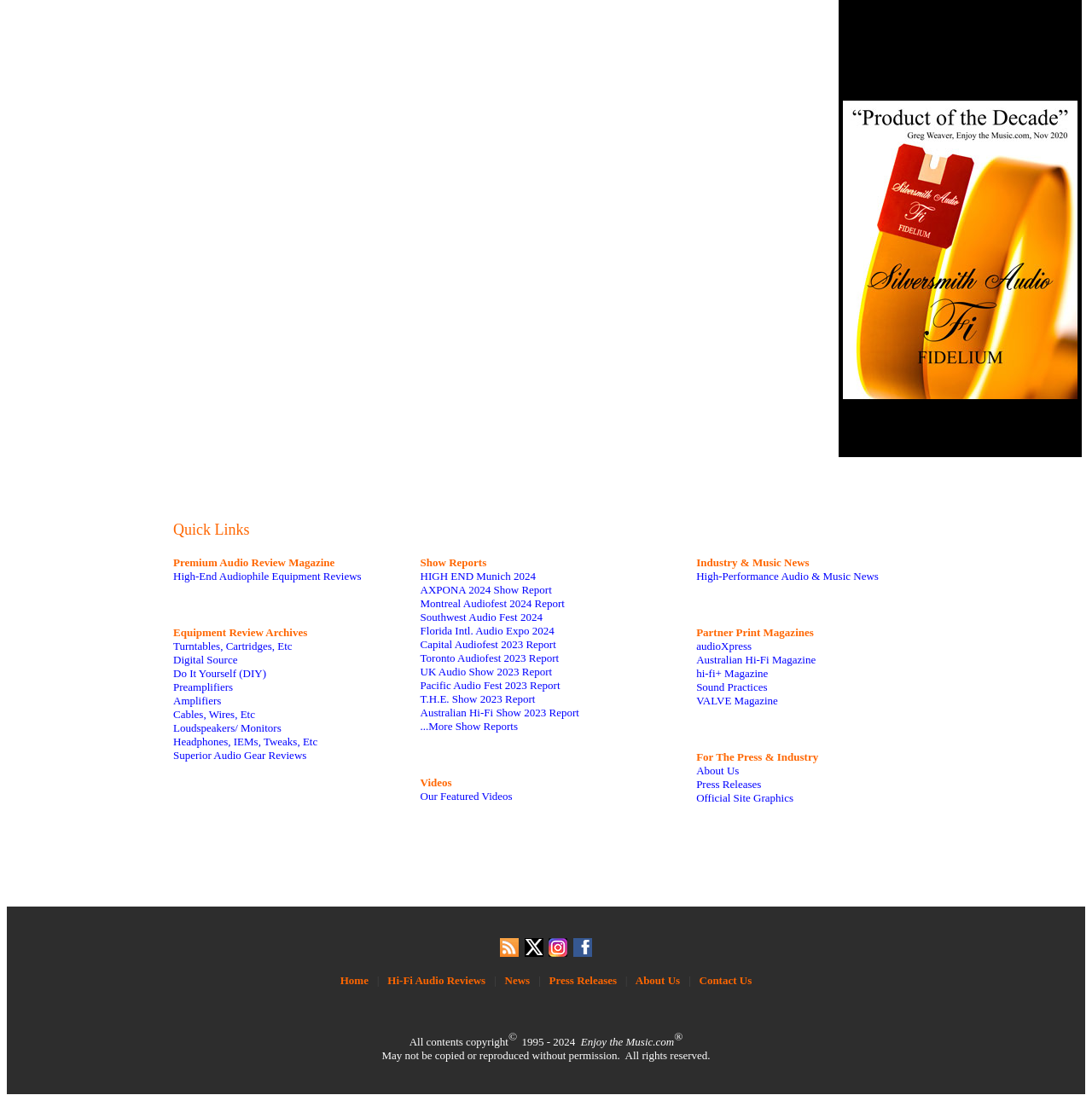Please determine the bounding box coordinates of the element's region to click in order to carry out the following instruction: "Check Press Releases". The coordinates should be four float numbers between 0 and 1, i.e., [left, top, right, bottom].

[0.503, 0.885, 0.565, 0.896]